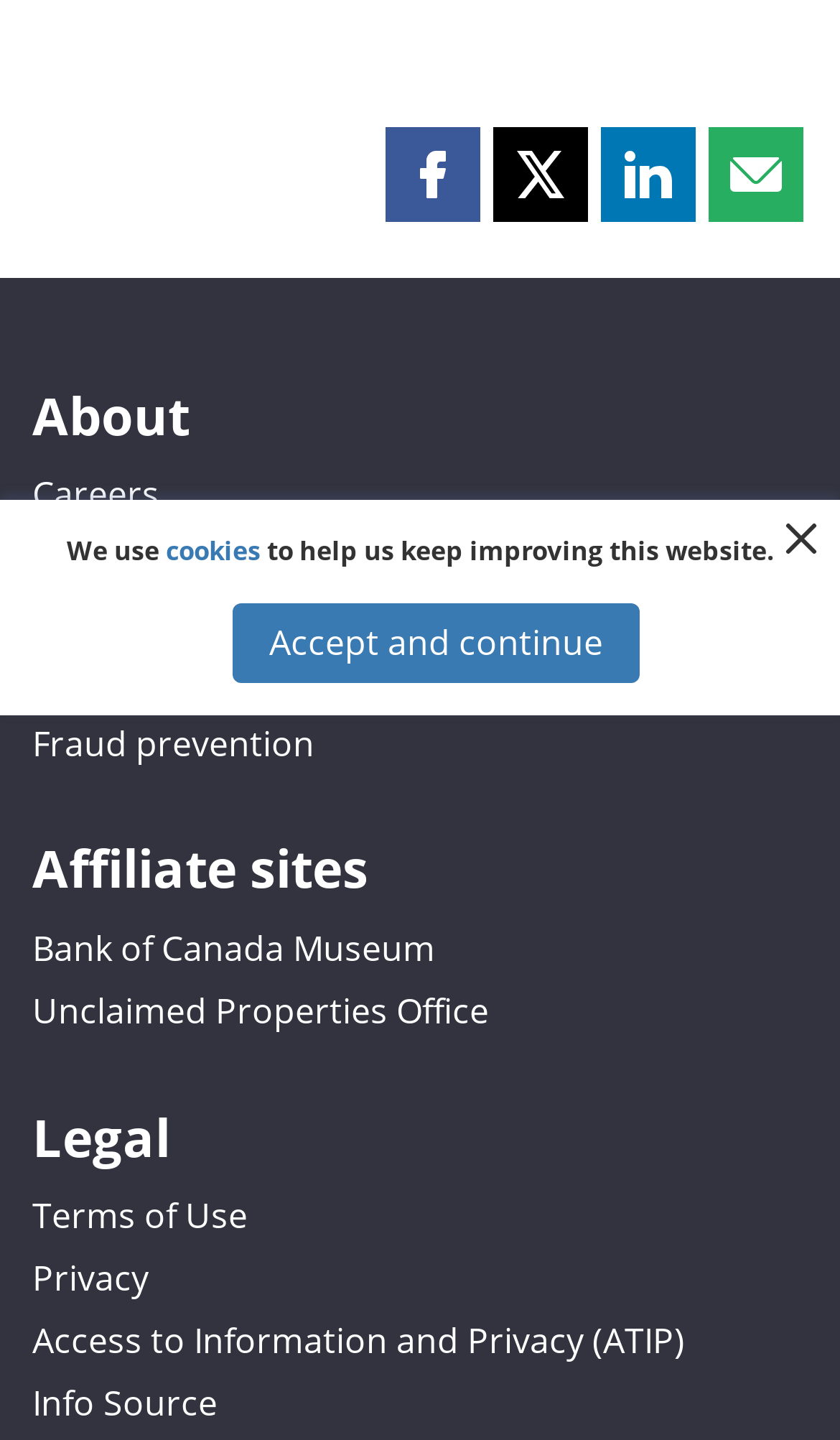Bounding box coordinates are specified in the format (top-left x, top-left y, bottom-right x, bottom-right y). All values are floating point numbers bounded between 0 and 1. Please provide the bounding box coordinate of the region this sentence describes: Share this page on Facebook

[0.459, 0.088, 0.572, 0.154]